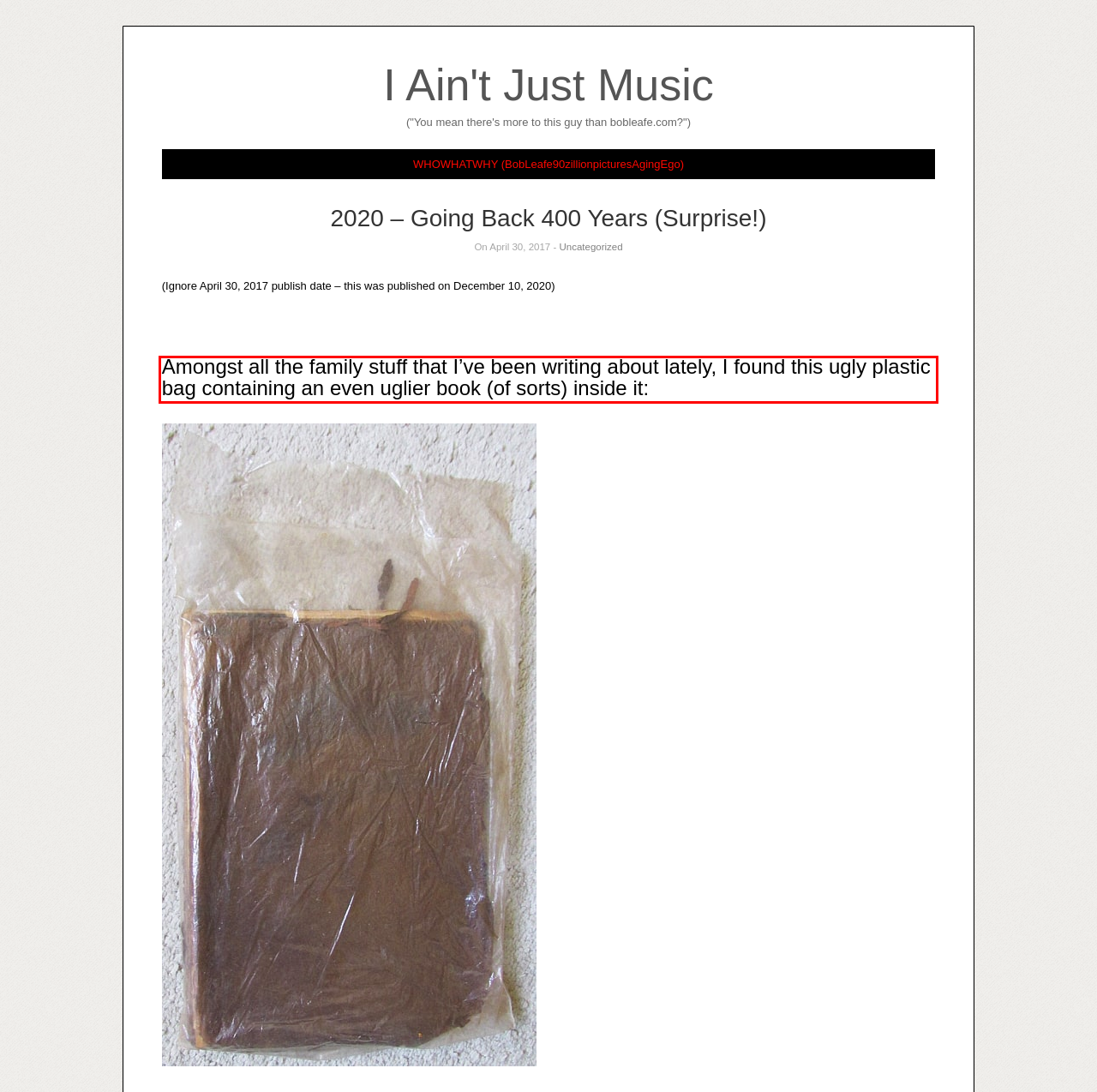Please use OCR to extract the text content from the red bounding box in the provided webpage screenshot.

Amongst all the family stuff that I’ve been writing about lately, I found this ugly plastic bag containing an even uglier book (of sorts) inside it: